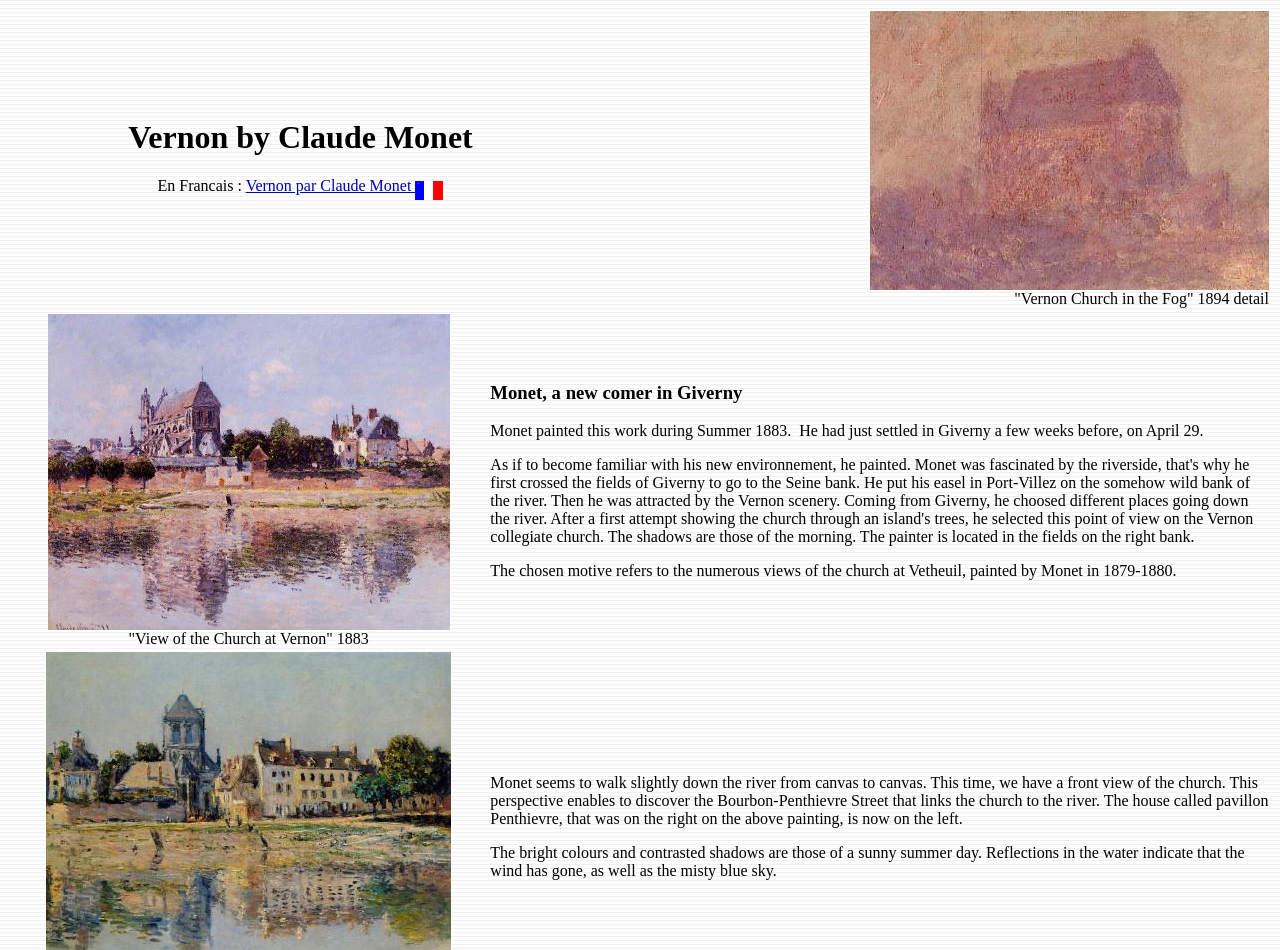Create a detailed narrative describing the layout and content of the webpage.

The webpage is about Claude Monet's artwork, specifically his paintings of Vernon. At the top, there is a heading that reads "Vernon by Claude Monet" in a prominent position. Below this heading, there are two table cells side by side. The left cell contains a link to a French version of the page, "Vernon par Claude Monet", accompanied by a small image. The right cell features an image titled "Histoire de Vernon" with a caption "Vernon Church in the Fog" 1894 detail.

Further down, there is another row with two table cells. The left cell displays an image of "View of the Church at Vernon" 1883, while the right cell contains a lengthy paragraph of text describing Monet's experience in Giverny and his inspiration for painting the Vernon scenery. The text is divided into sections, with a subheading "Monet, a new comer in Giverny" that stands out. The text describes Monet's fascination with the riverside, his process of painting, and the specific point of view he chose for this artwork.